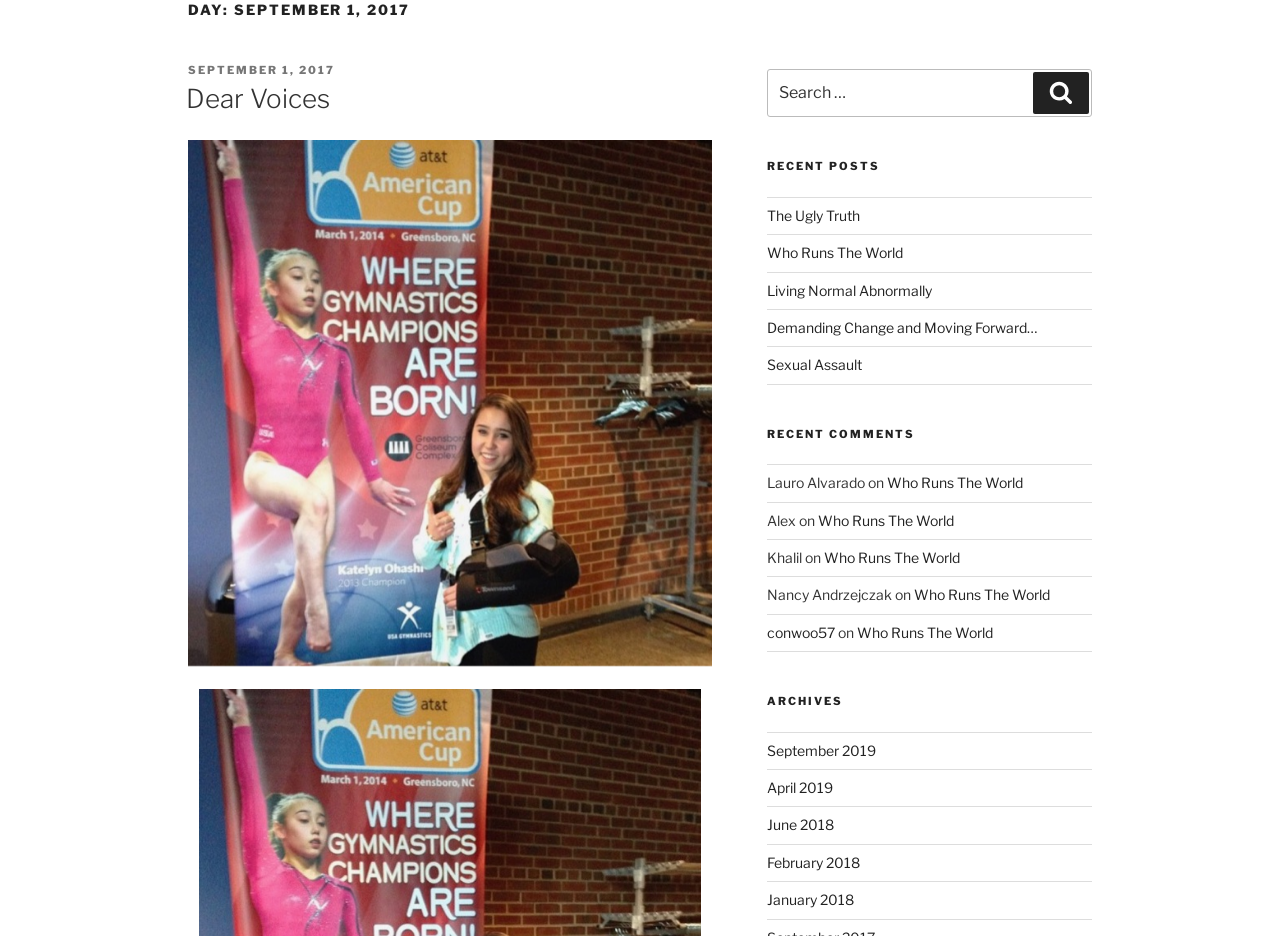Use the details in the image to answer the question thoroughly: 
What is the title of the second recent post?

The recent posts are listed under the heading 'RECENT POSTS'. The second recent post is titled 'Who Runs The World'.